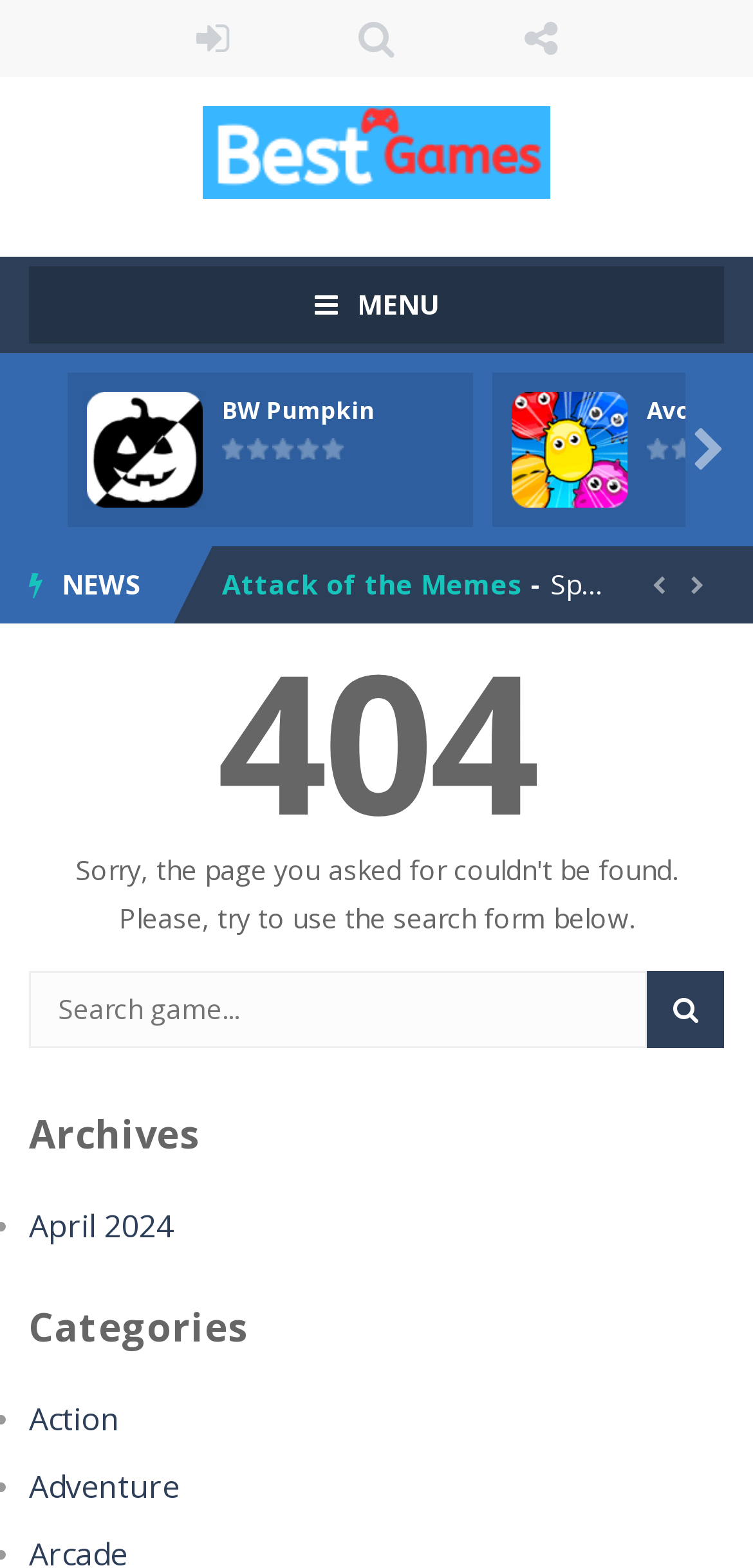How many categories are listed on this page?
Using the image as a reference, answer the question in detail.

I scrolled down to the bottom of the page and saw the headings 'Archives' and 'Categories', and under 'Categories', I counted two links: 'Action' and 'Adventure', which are the categories listed on this page.